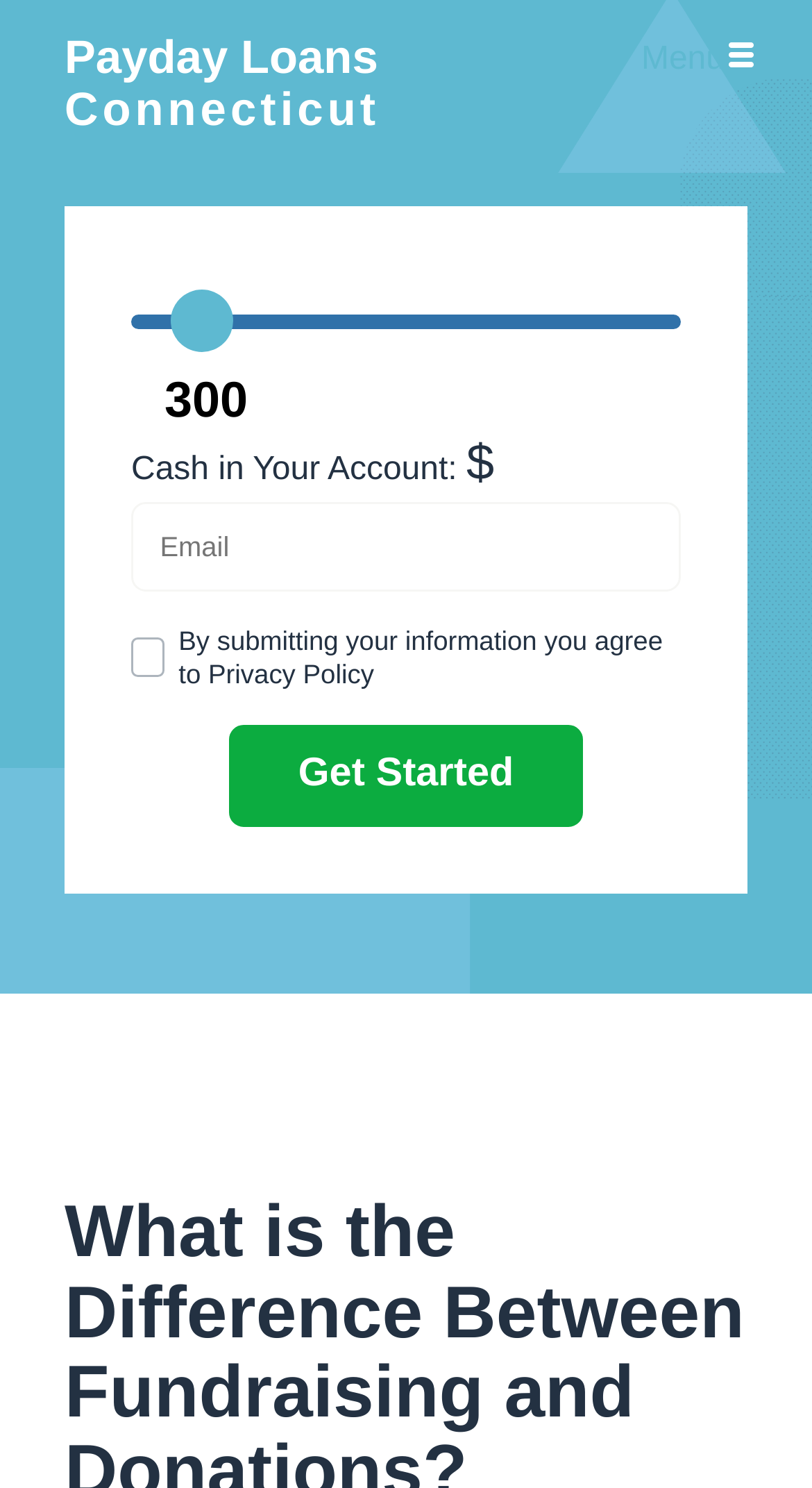Using the information in the image, give a comprehensive answer to the question: 
What is the minimum value of the slider?

The slider has a valuemin attribute set to 100, indicating that the minimum value of the slider is 100.